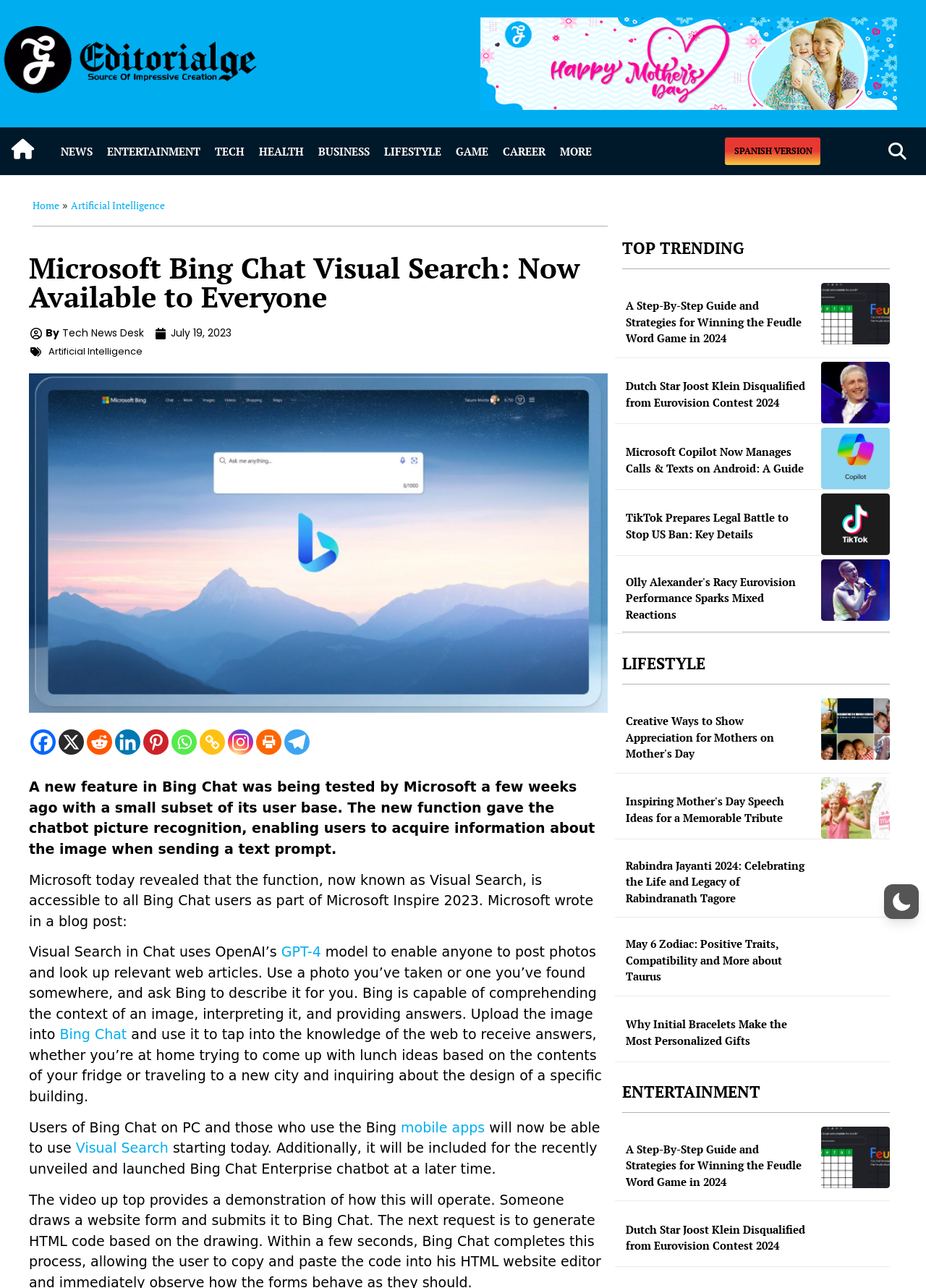Identify the bounding box for the described UI element: "July 19, 2023".

[0.168, 0.253, 0.25, 0.265]